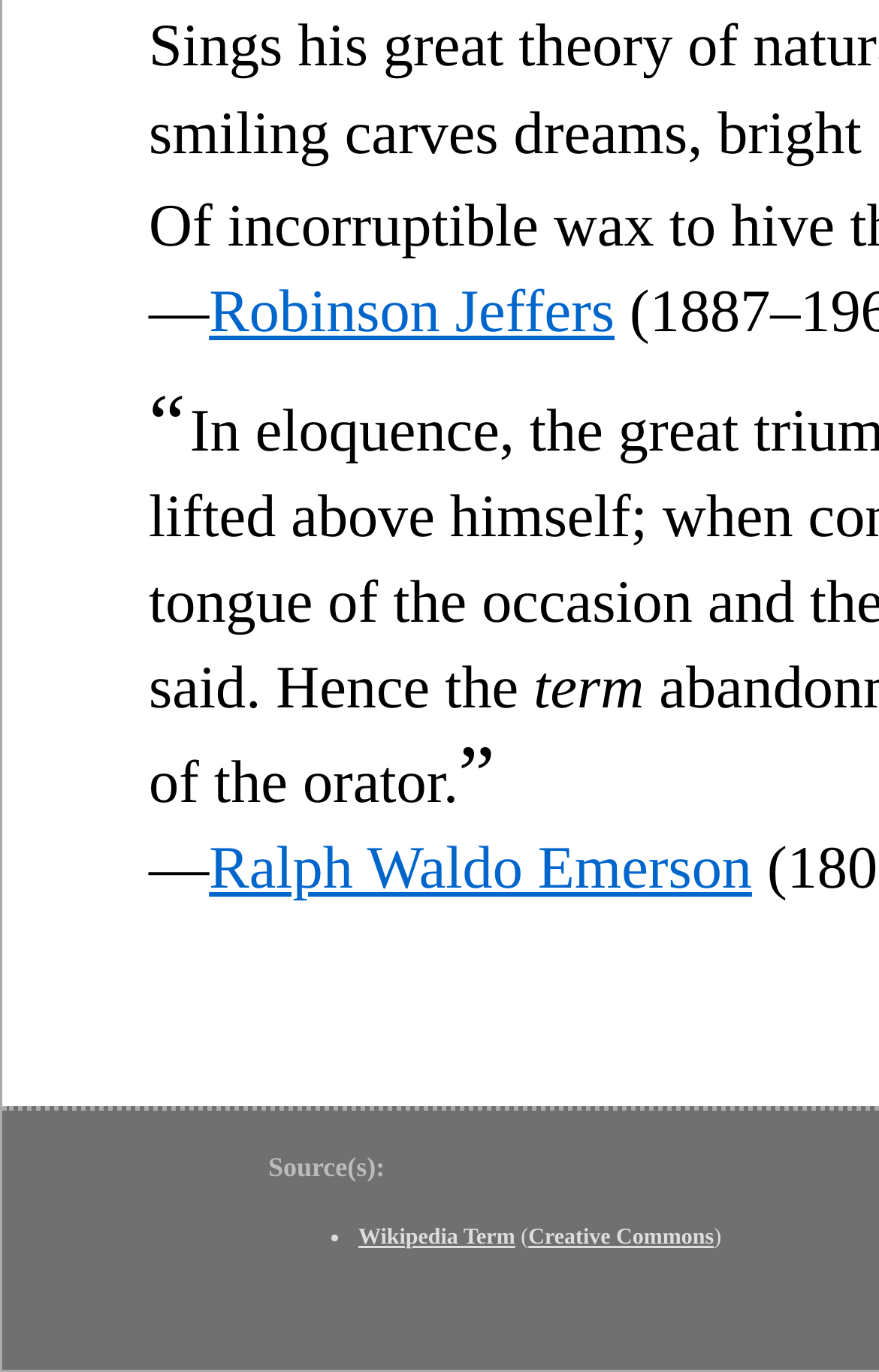What is the symbol used to separate authors?
Utilize the image to construct a detailed and well-explained answer.

The symbol used to separate authors is '—', which is a static text element located before and after each author's name.